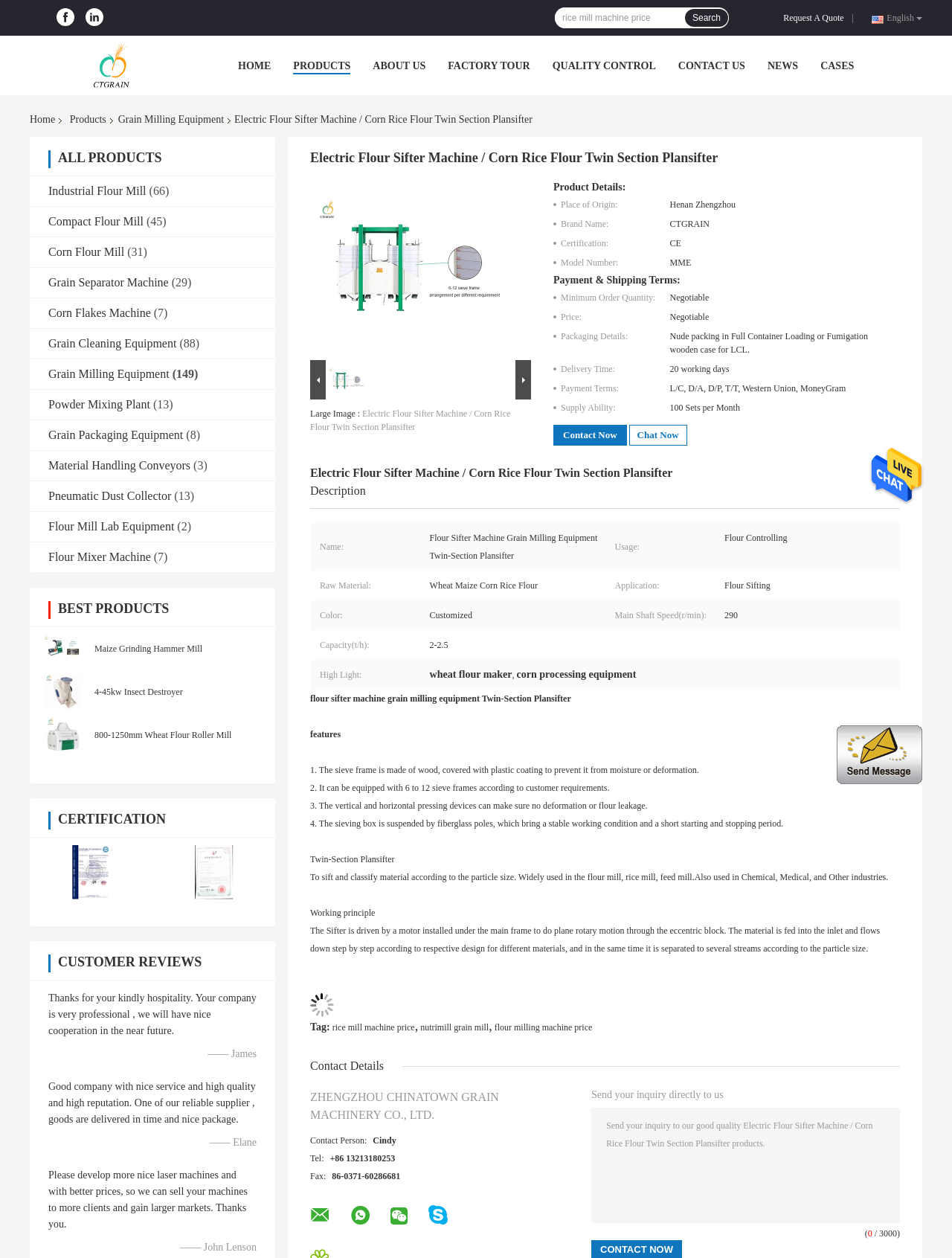Give the bounding box coordinates for the element described by: "Products".

[0.067, 0.09, 0.118, 0.1]